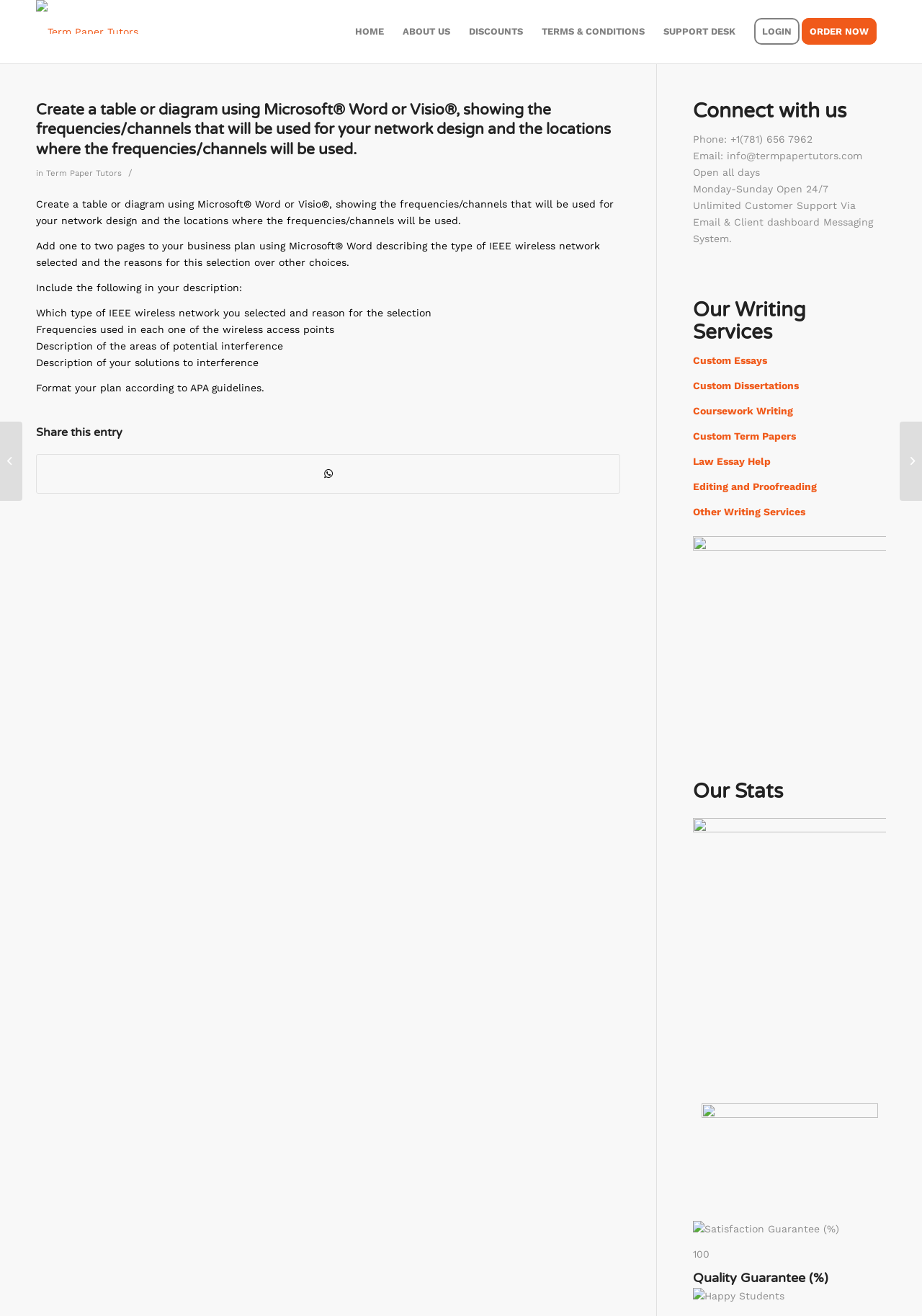Identify the bounding box coordinates of the clickable region necessary to fulfill the following instruction: "Follow EaseUS on Facebook". The bounding box coordinates should be four float numbers between 0 and 1, i.e., [left, top, right, bottom].

None